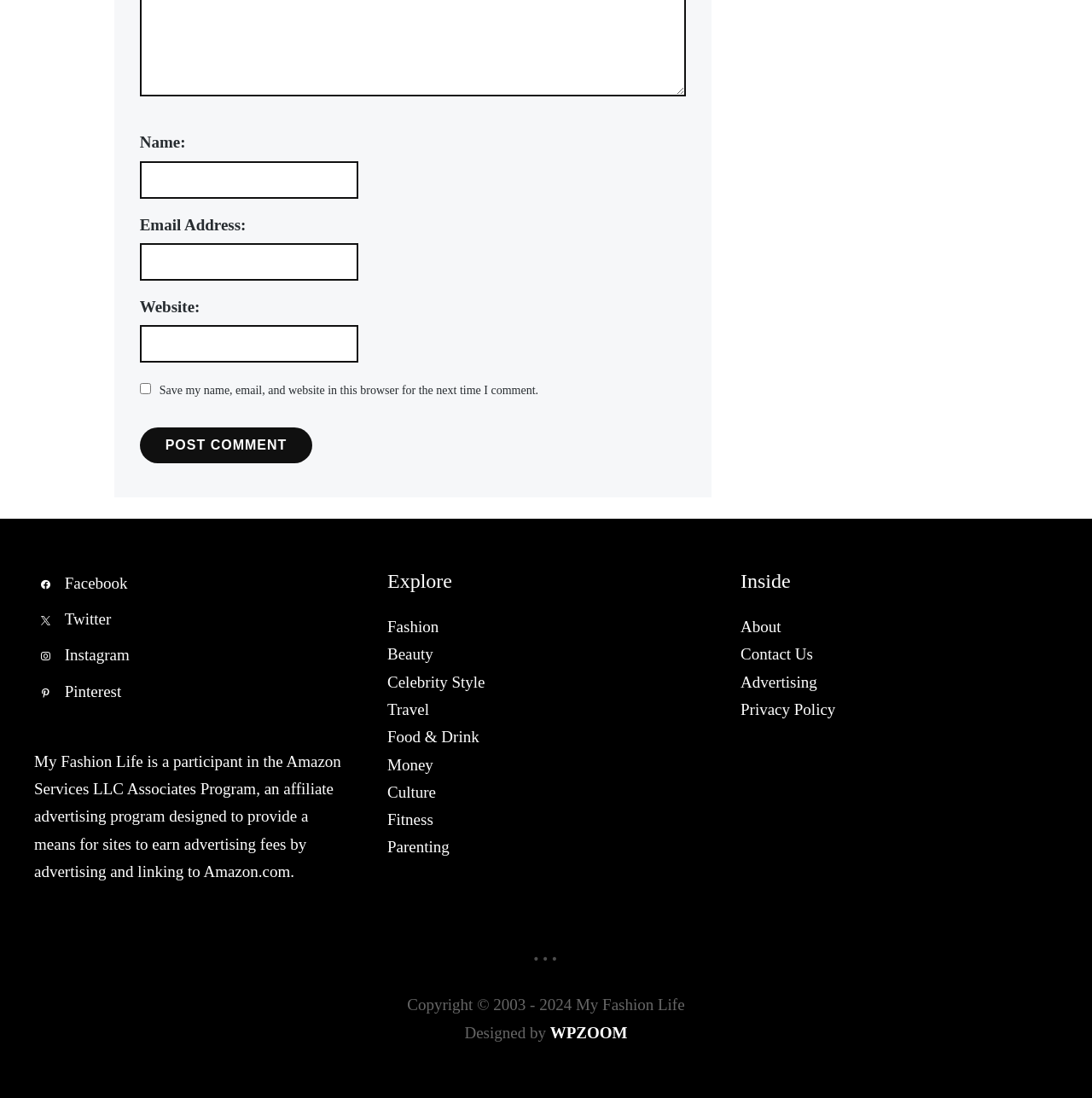Find the bounding box coordinates corresponding to the UI element with the description: "parent_node: Email Address: name="email"". The coordinates should be formatted as [left, top, right, bottom], with values as floats between 0 and 1.

[0.128, 0.221, 0.328, 0.256]